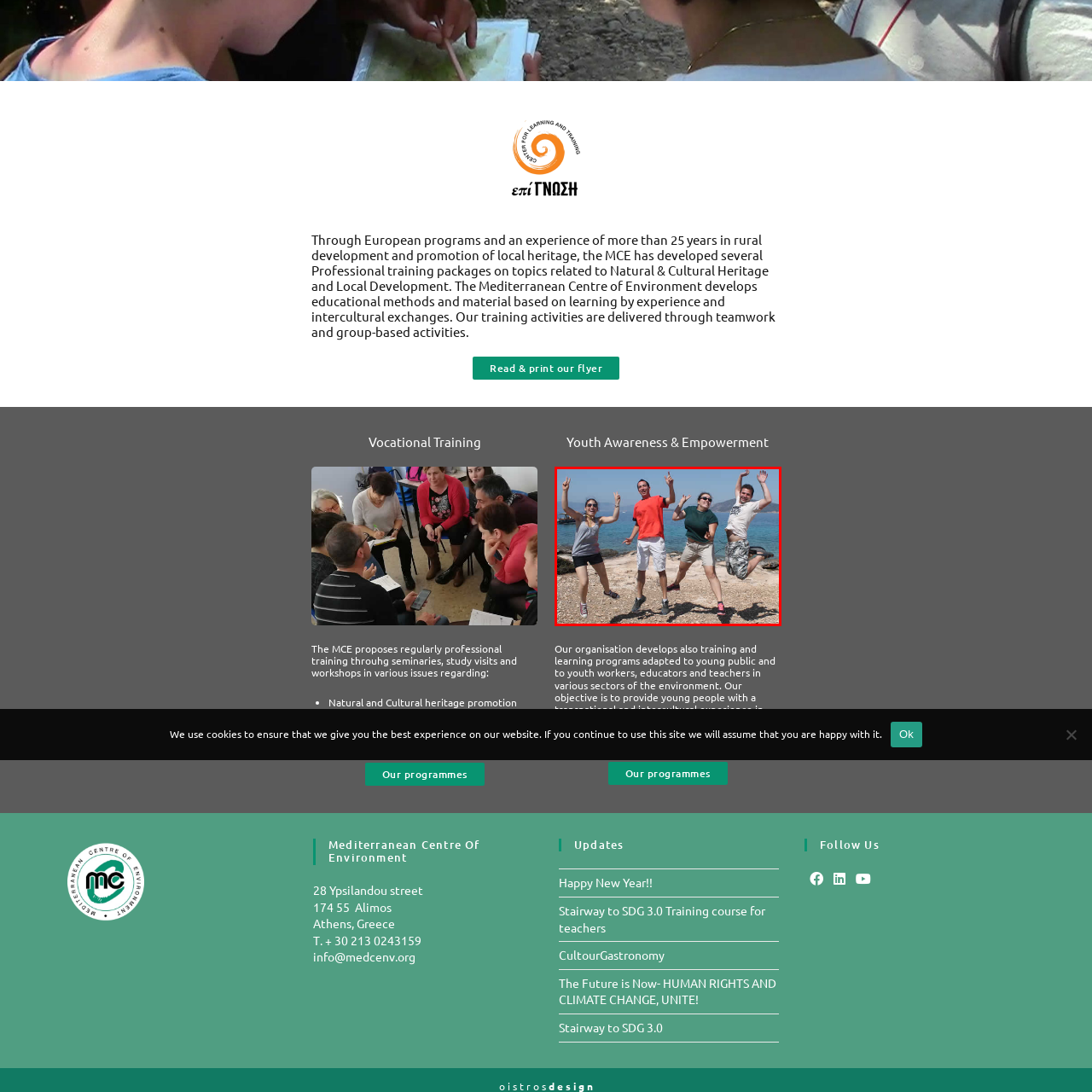What is the purpose of the experiences promoted by the Mediterranean Centre of Environment?
Focus on the image highlighted by the red bounding box and give a comprehensive answer using the details from the image.

According to the caption, the Mediterranean Centre of Environment promotes such experiences 'to foster teamwork and intercultural exchanges among young participants', which is the primary purpose of these experiences.